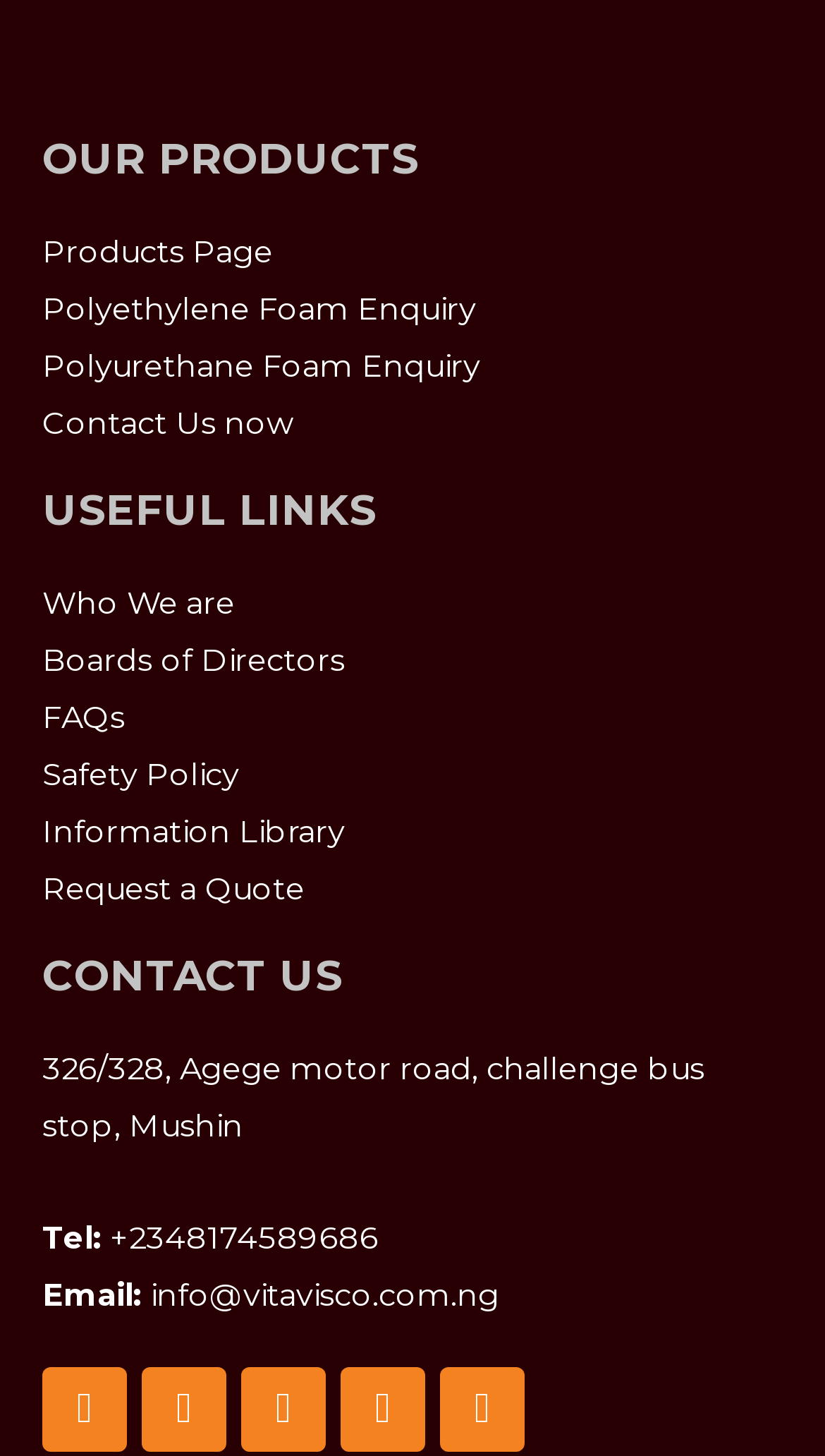Please identify the bounding box coordinates of the element's region that needs to be clicked to fulfill the following instruction: "Call the company". The bounding box coordinates should consist of four float numbers between 0 and 1, i.e., [left, top, right, bottom].

[0.133, 0.837, 0.459, 0.863]